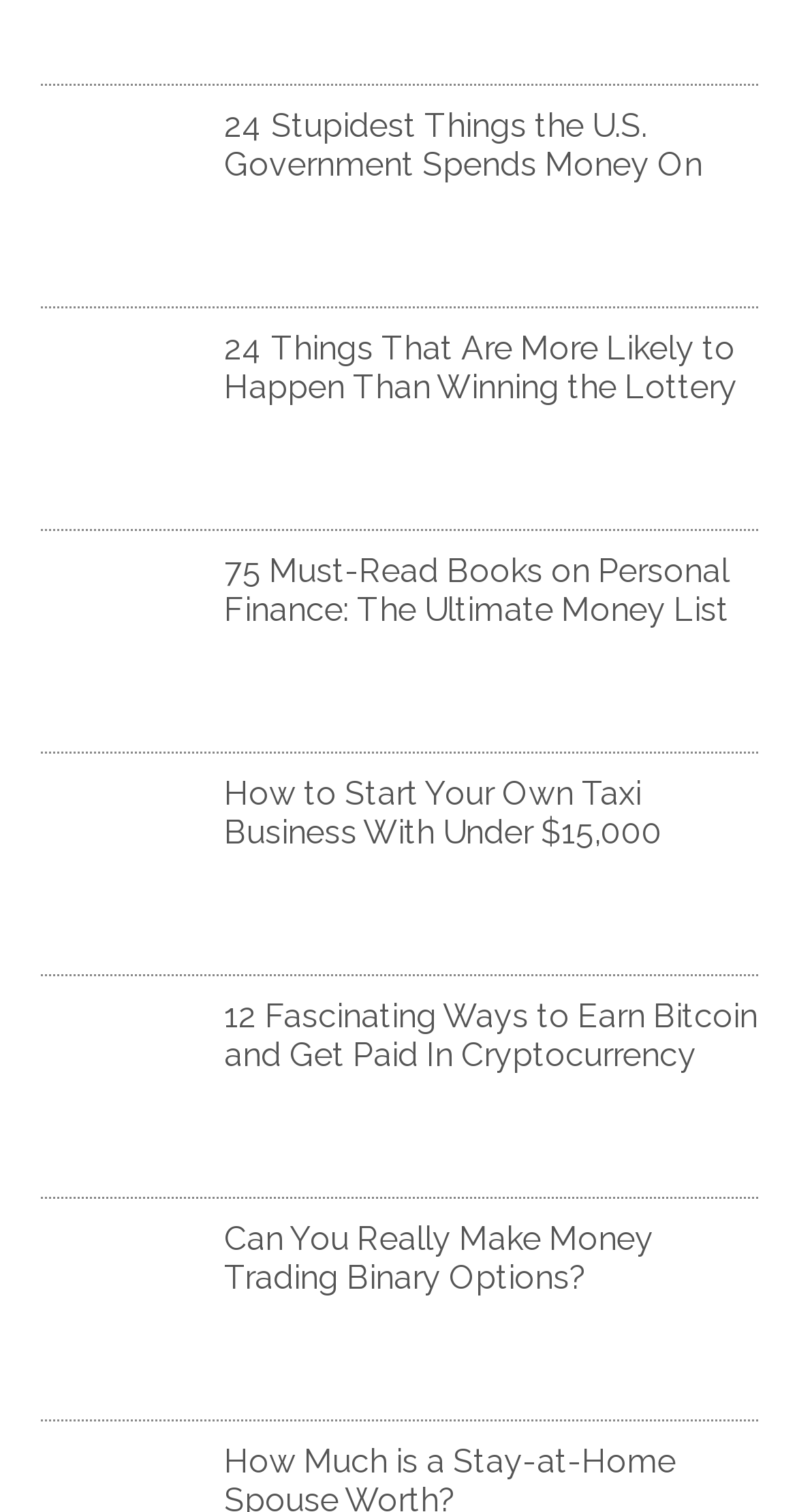Please identify the bounding box coordinates of the clickable region that I should interact with to perform the following instruction: "Discover ways to earn Bitcoin". The coordinates should be expressed as four float numbers between 0 and 1, i.e., [left, top, right, bottom].

[0.281, 0.659, 0.95, 0.71]